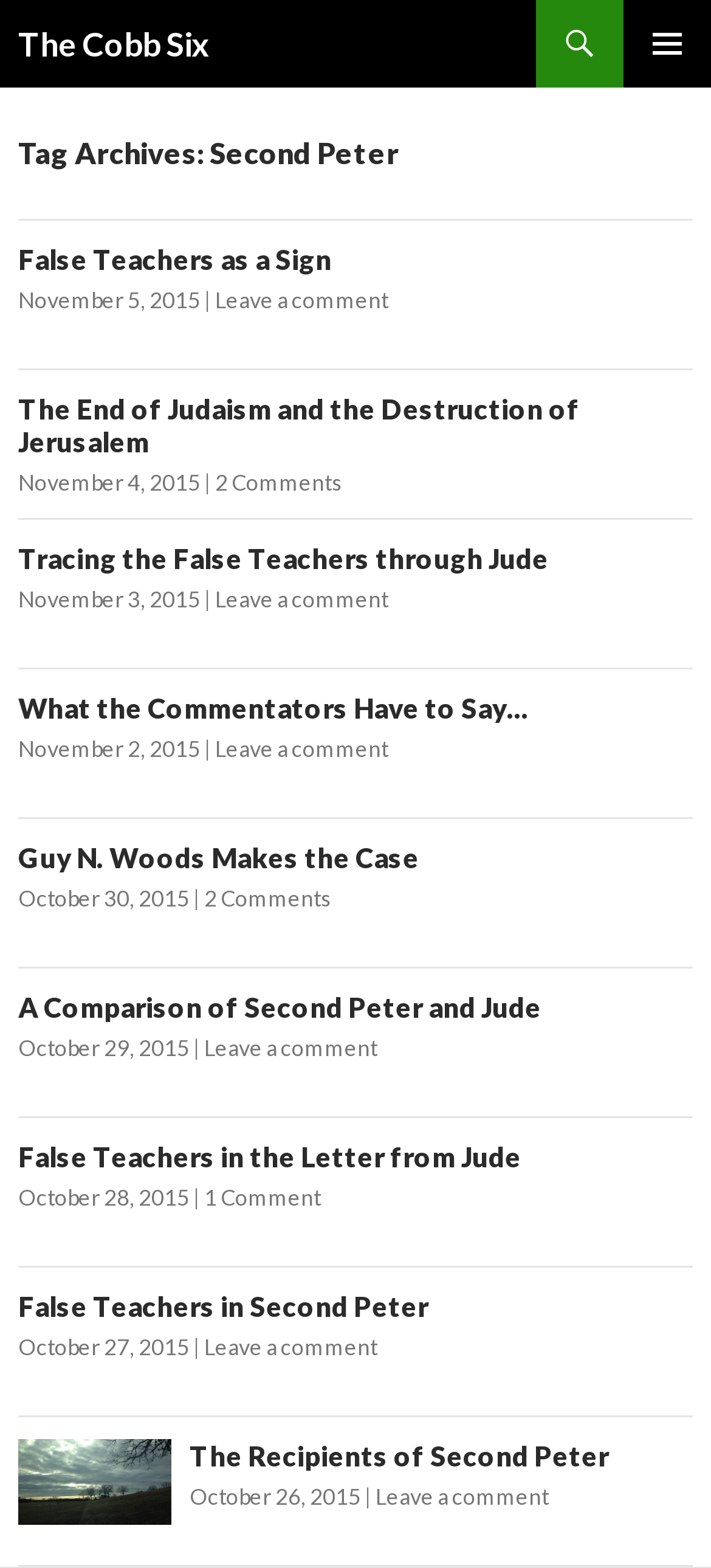Provide a one-word or brief phrase answer to the question:
How many comments does the last article have?

Leave a comment